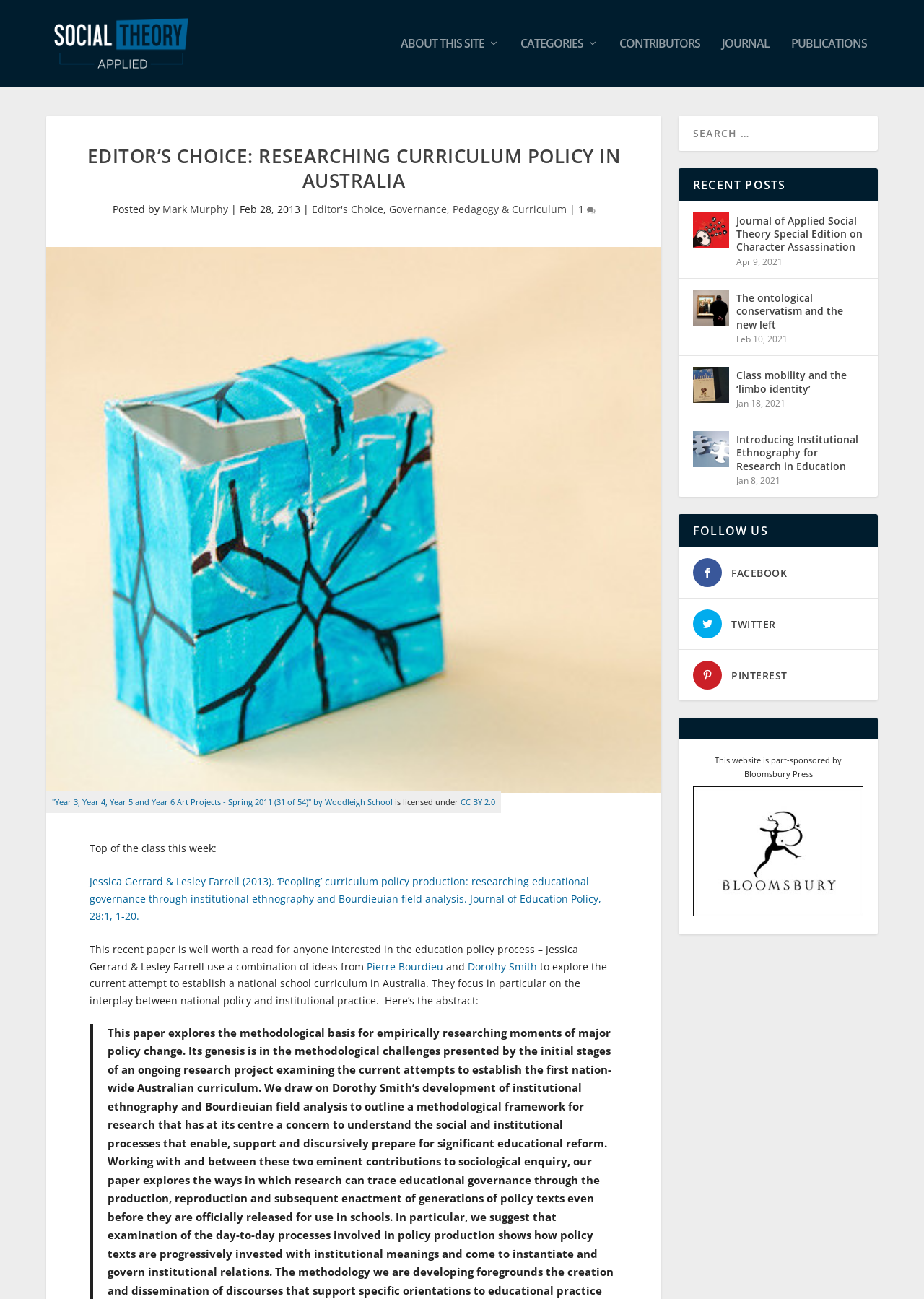Please locate the bounding box coordinates of the element that should be clicked to achieve the given instruction: "Read the Editor's Choice article".

[0.081, 0.111, 0.684, 0.154]